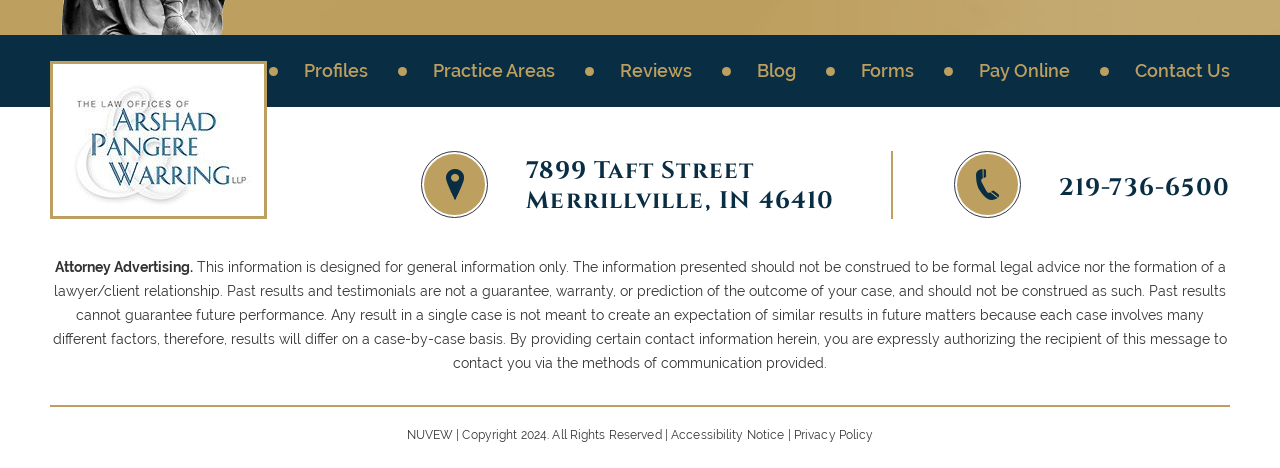How many main navigation links are at the top of the page?
Carefully analyze the image and provide a thorough answer to the question.

I found the main navigation links by looking at the top section of the page, where I counted 7 link elements with text 'Home', 'Profiles', 'Practice Areas', 'Reviews', 'Blog', 'Forms', and 'Pay Online', indicating they are the main navigation links.